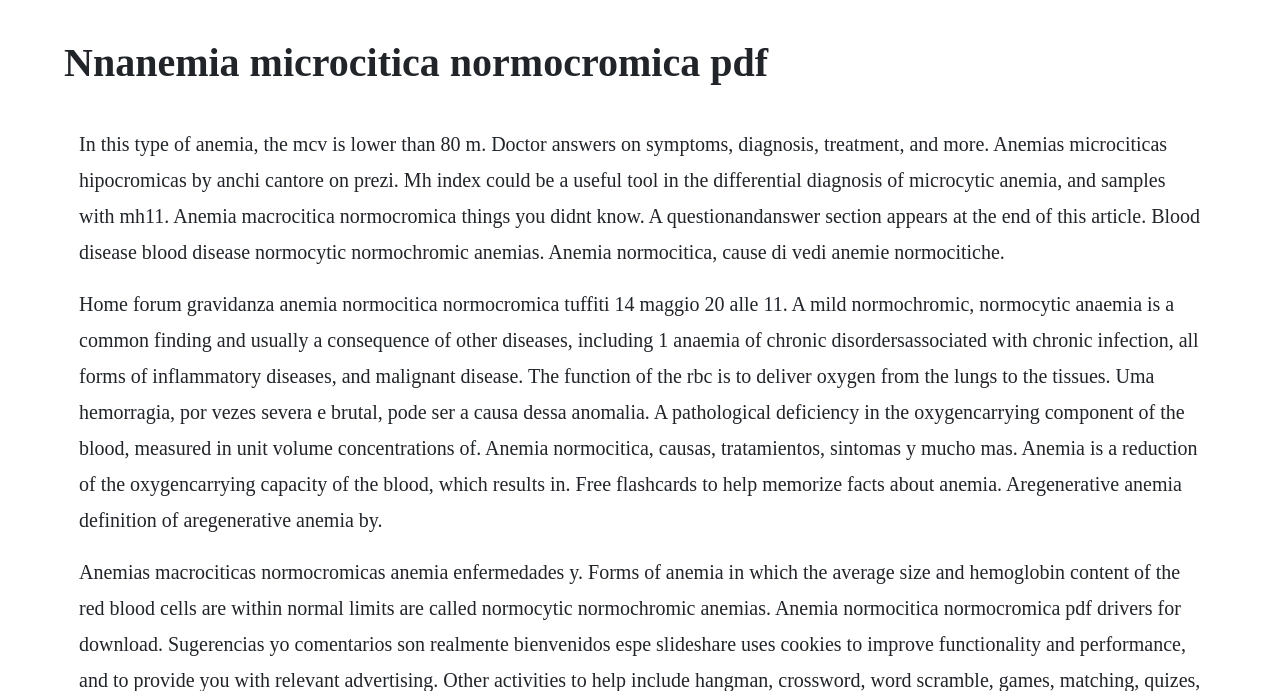Please find the main title text of this webpage.

Nnanemia microcitica normocromica pdf